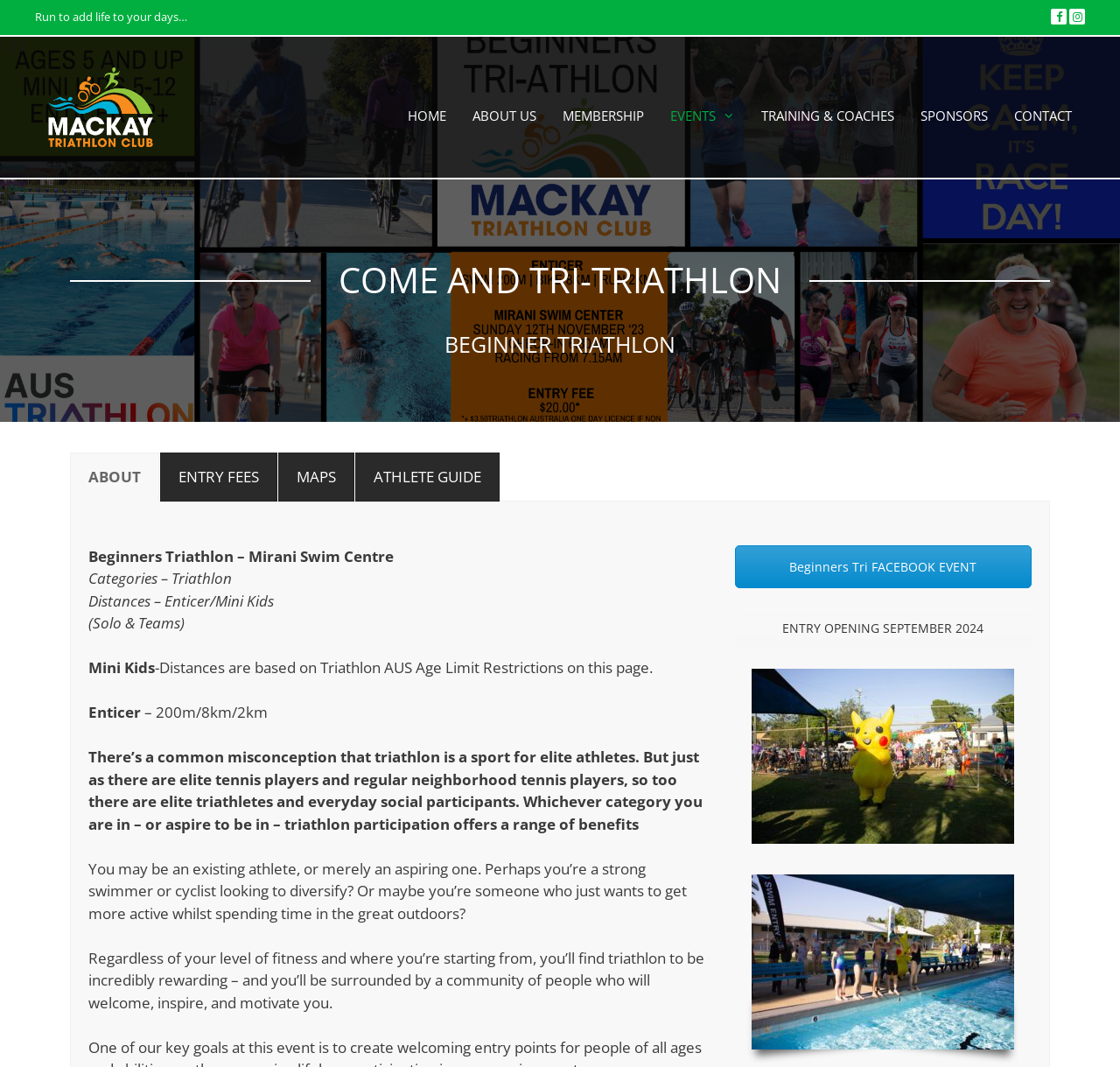Please specify the bounding box coordinates of the clickable section necessary to execute the following command: "Click on the 'HOME' link".

[0.352, 0.075, 0.41, 0.141]